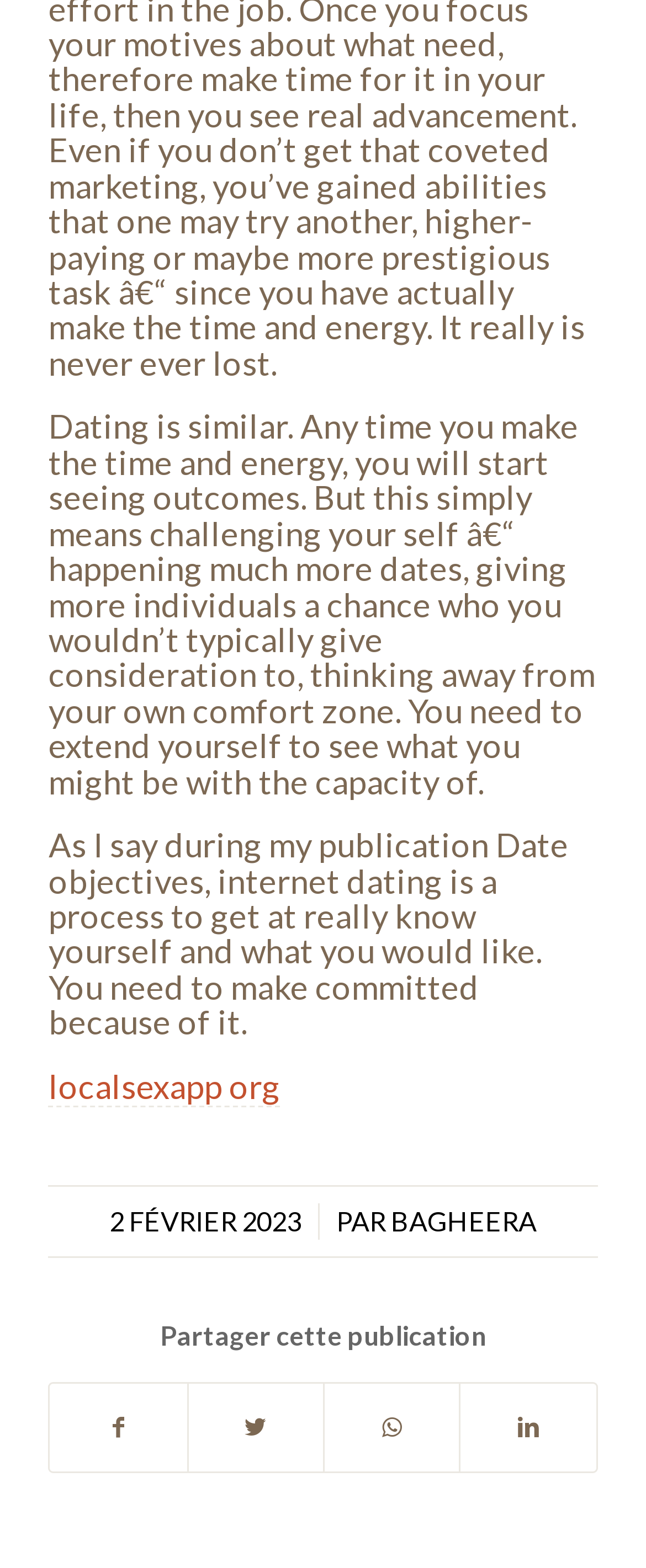Provide your answer to the question using just one word or phrase: What is the author of the publication?

BAGHEERA